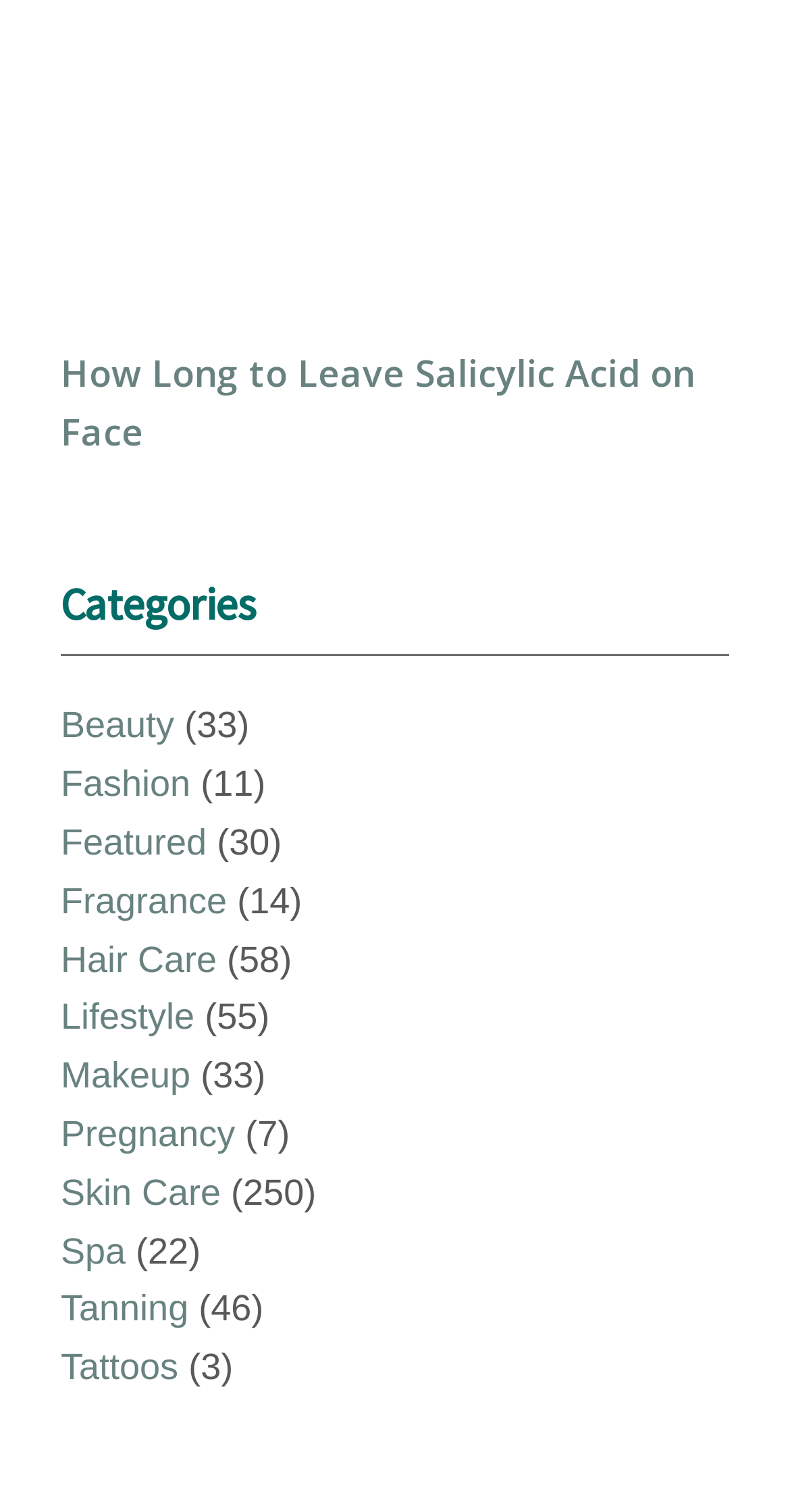Given the webpage screenshot and the description, determine the bounding box coordinates (top-left x, top-left y, bottom-right x, bottom-right y) that define the location of the UI element matching this description: Hair Care

[0.077, 0.621, 0.274, 0.648]